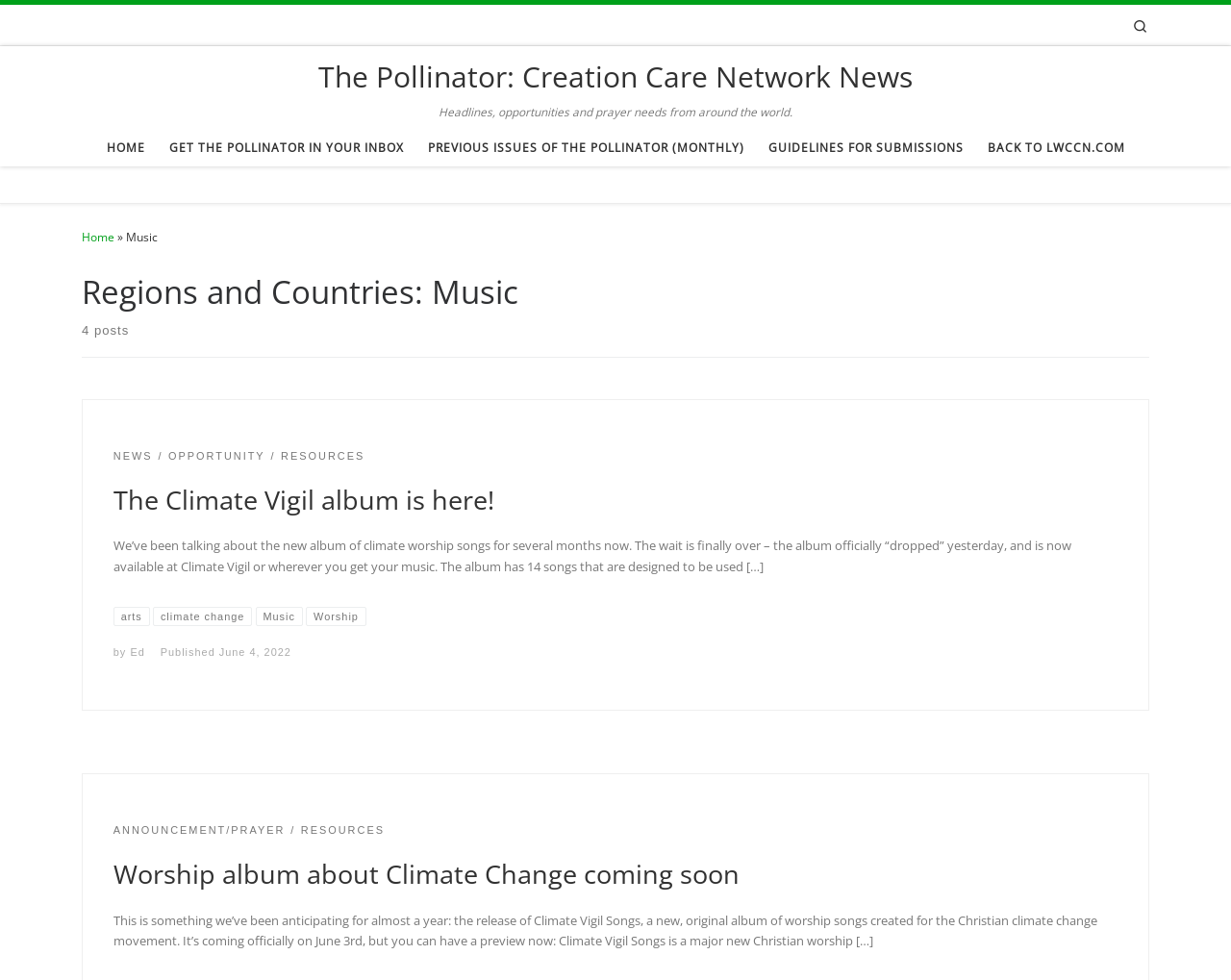Specify the bounding box coordinates of the area to click in order to follow the given instruction: "View previous issues of The Pollinator."

[0.342, 0.131, 0.609, 0.17]